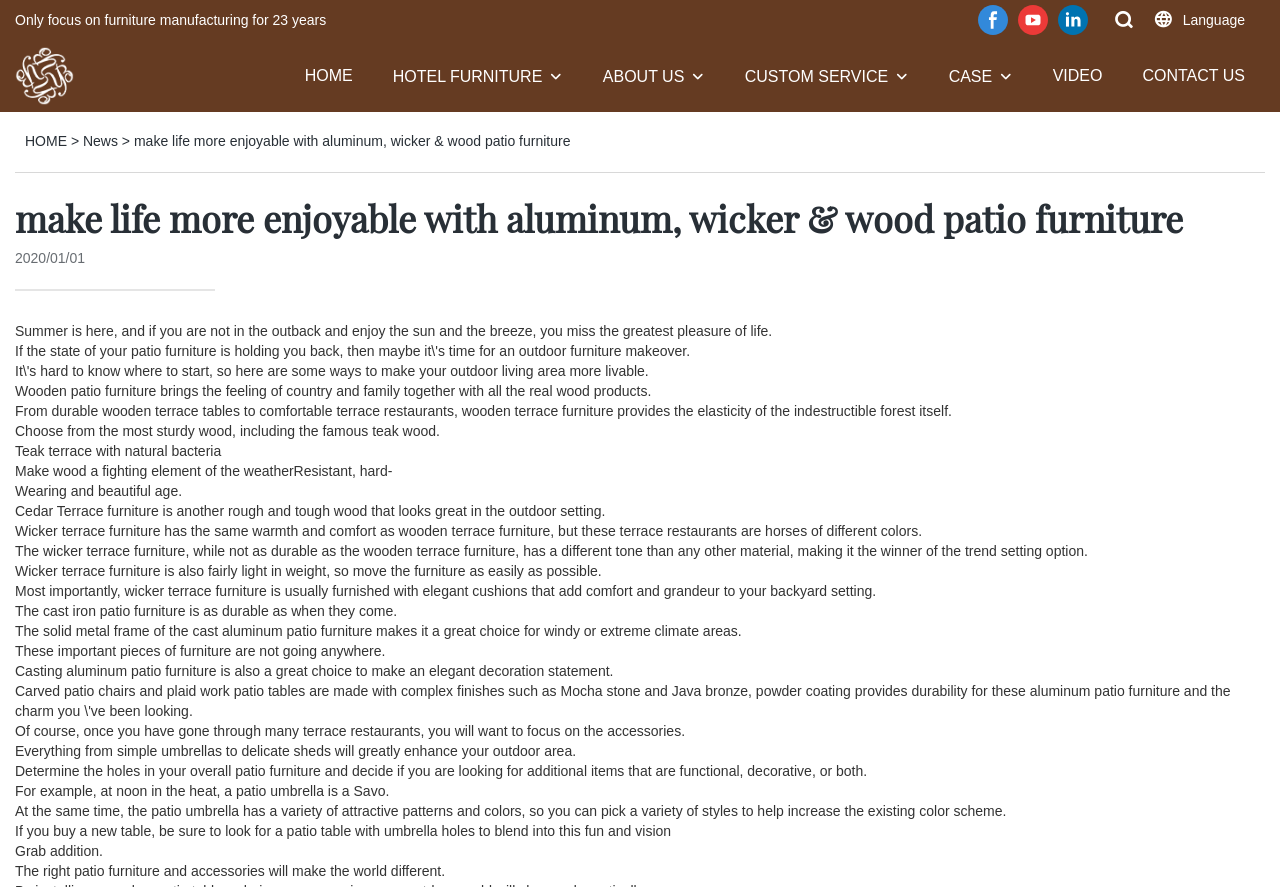Analyze the image and answer the question with as much detail as possible: 
What is the benefit of wooden patio furniture?

The webpage mentions that wooden patio furniture brings a country feeling and a sense of family together. It also highlights the durability and elasticity of wooden furniture, making it a great choice for outdoor settings.